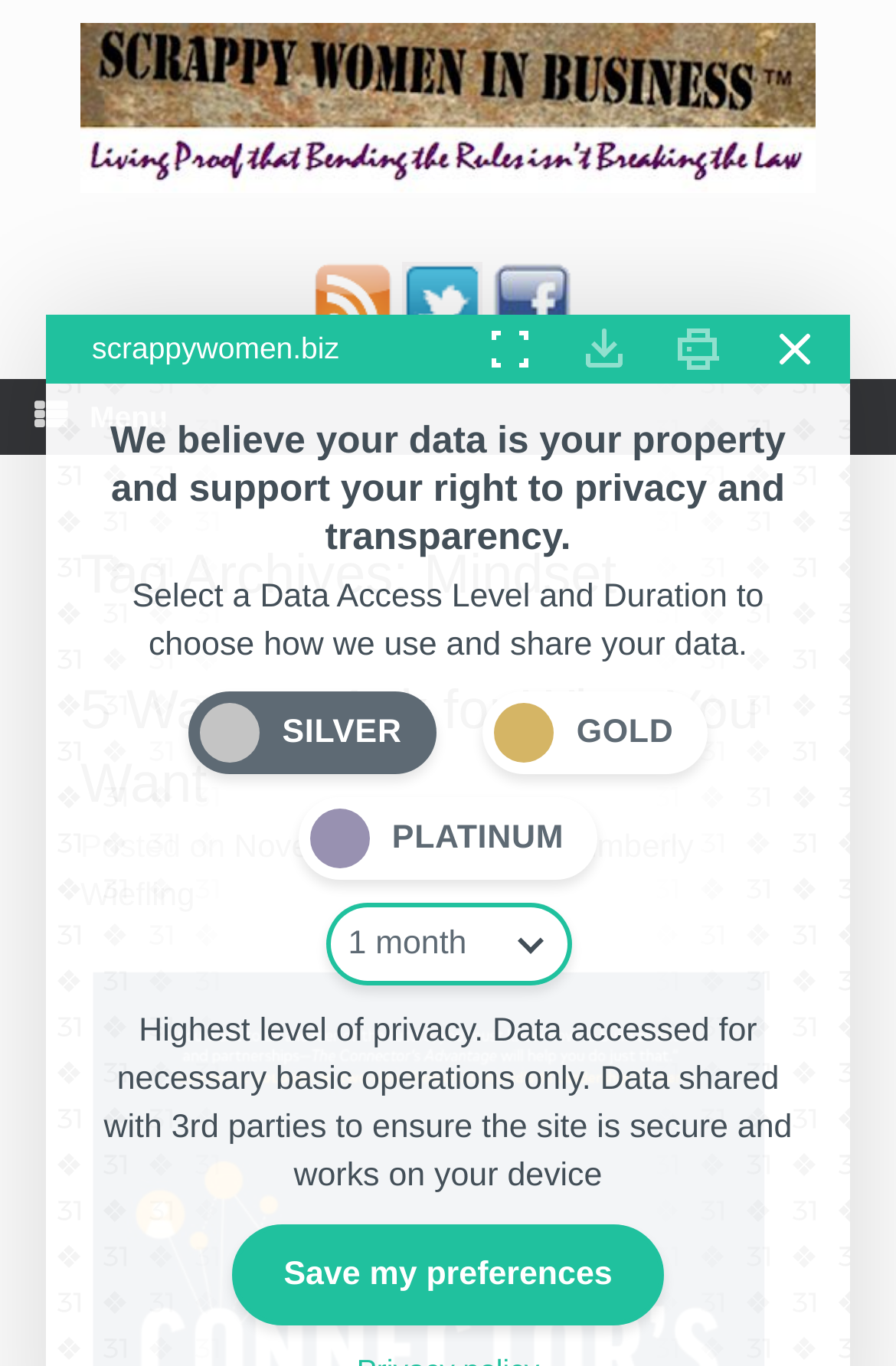Locate the UI element described by Kimberly Wiefling and provide its bounding box coordinates. Use the format (top-left x, top-left y, bottom-right x, bottom-right y) with all values as floating point numbers between 0 and 1.

[0.09, 0.606, 0.774, 0.668]